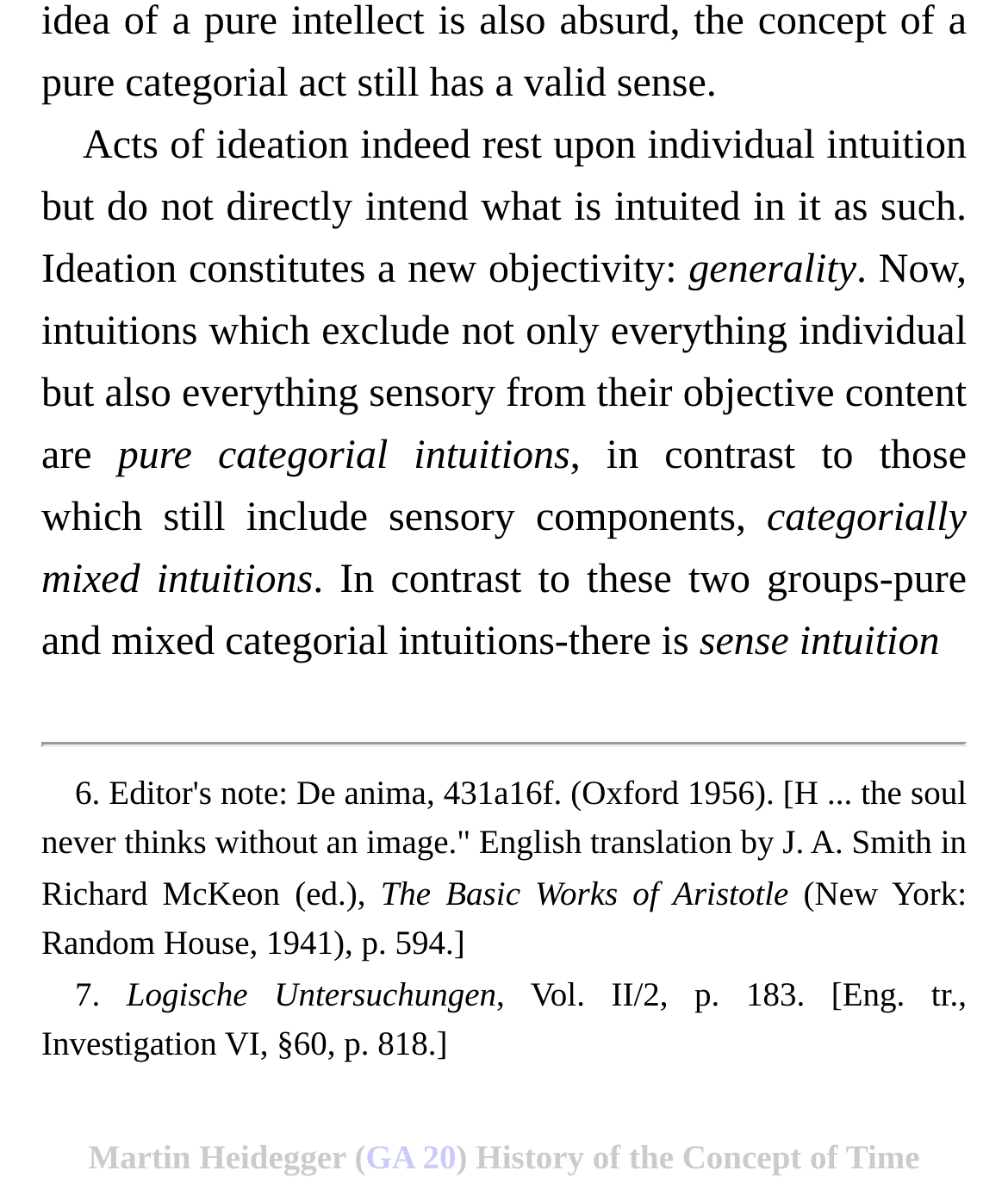Answer the following in one word or a short phrase: 
What is the topic of the text?

Philosophy